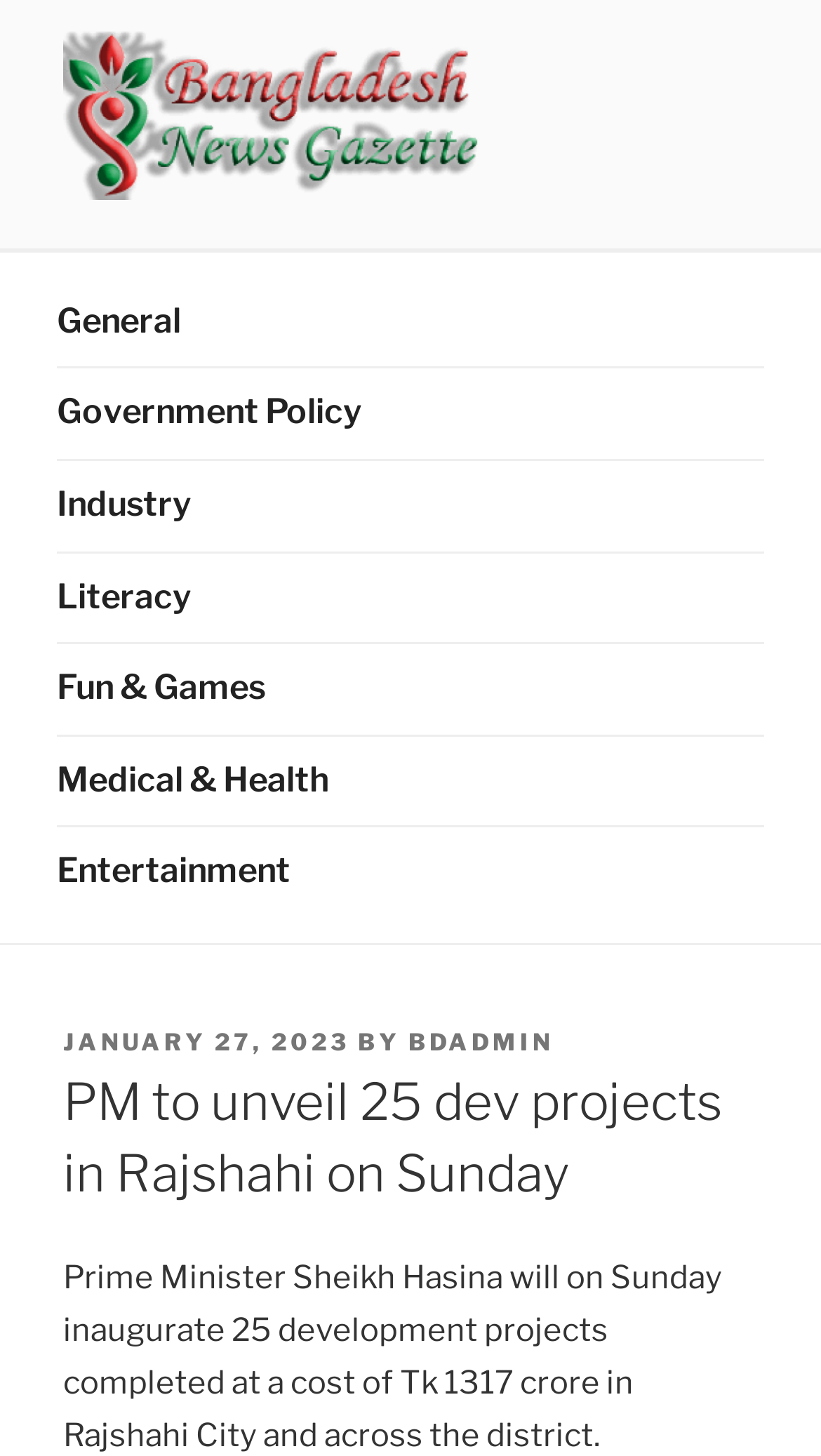Could you determine the bounding box coordinates of the clickable element to complete the instruction: "Click on the Bangladesh News Gazette link"? Provide the coordinates as four float numbers between 0 and 1, i.e., [left, top, right, bottom].

[0.077, 0.022, 0.624, 0.149]